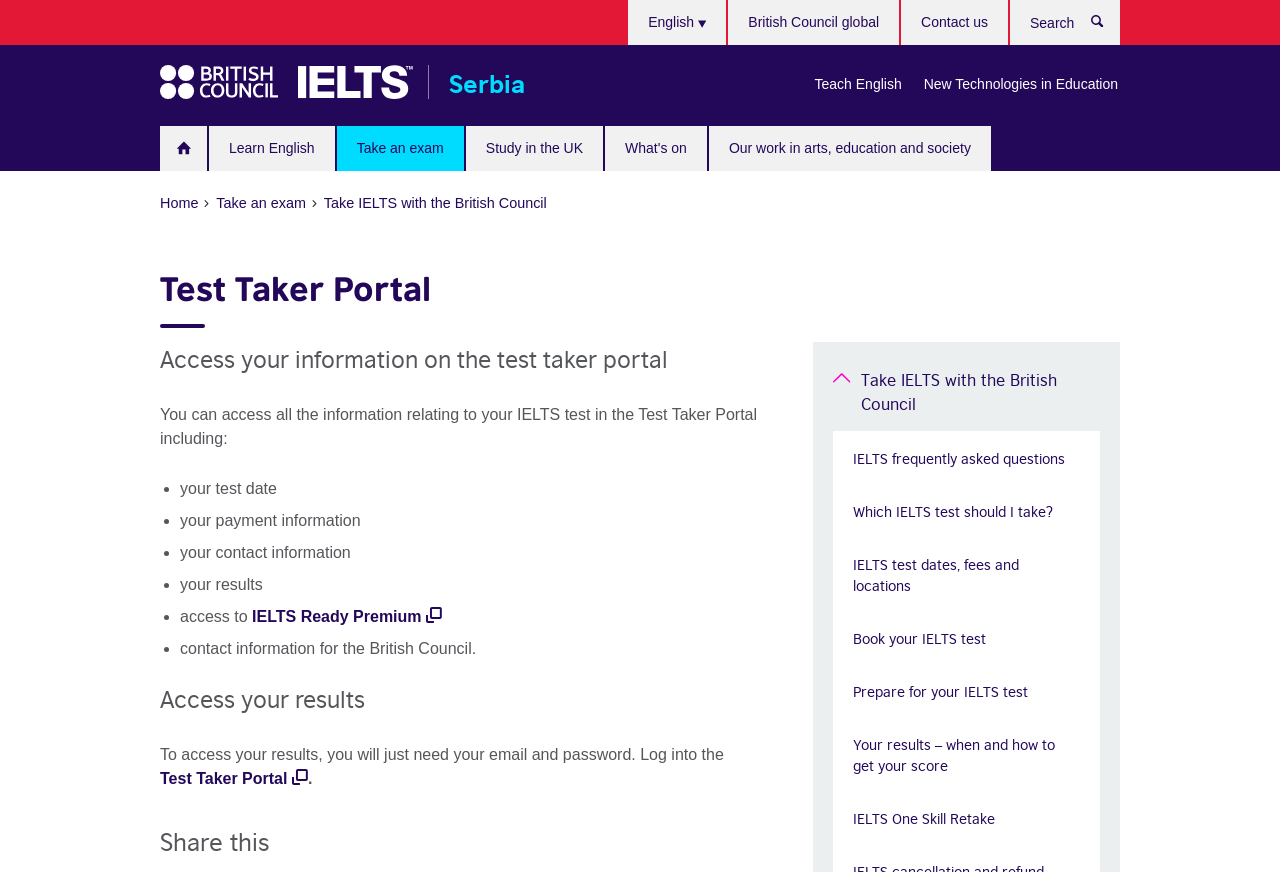Determine the bounding box coordinates of the clickable region to follow the instruction: "Get IELTS frequently asked questions".

[0.651, 0.494, 0.859, 0.555]